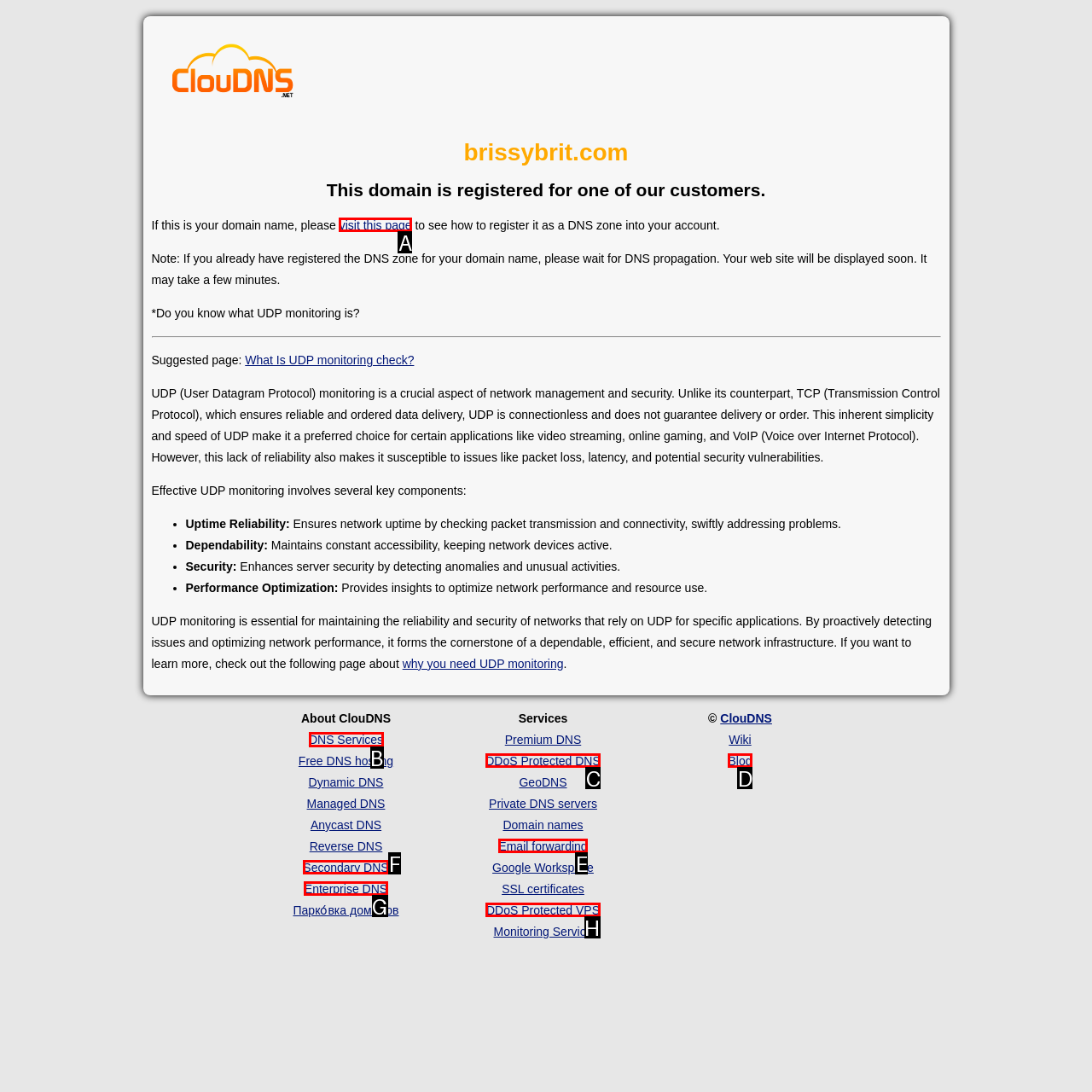Please indicate which option's letter corresponds to the task: read about DNS Services by examining the highlighted elements in the screenshot.

B